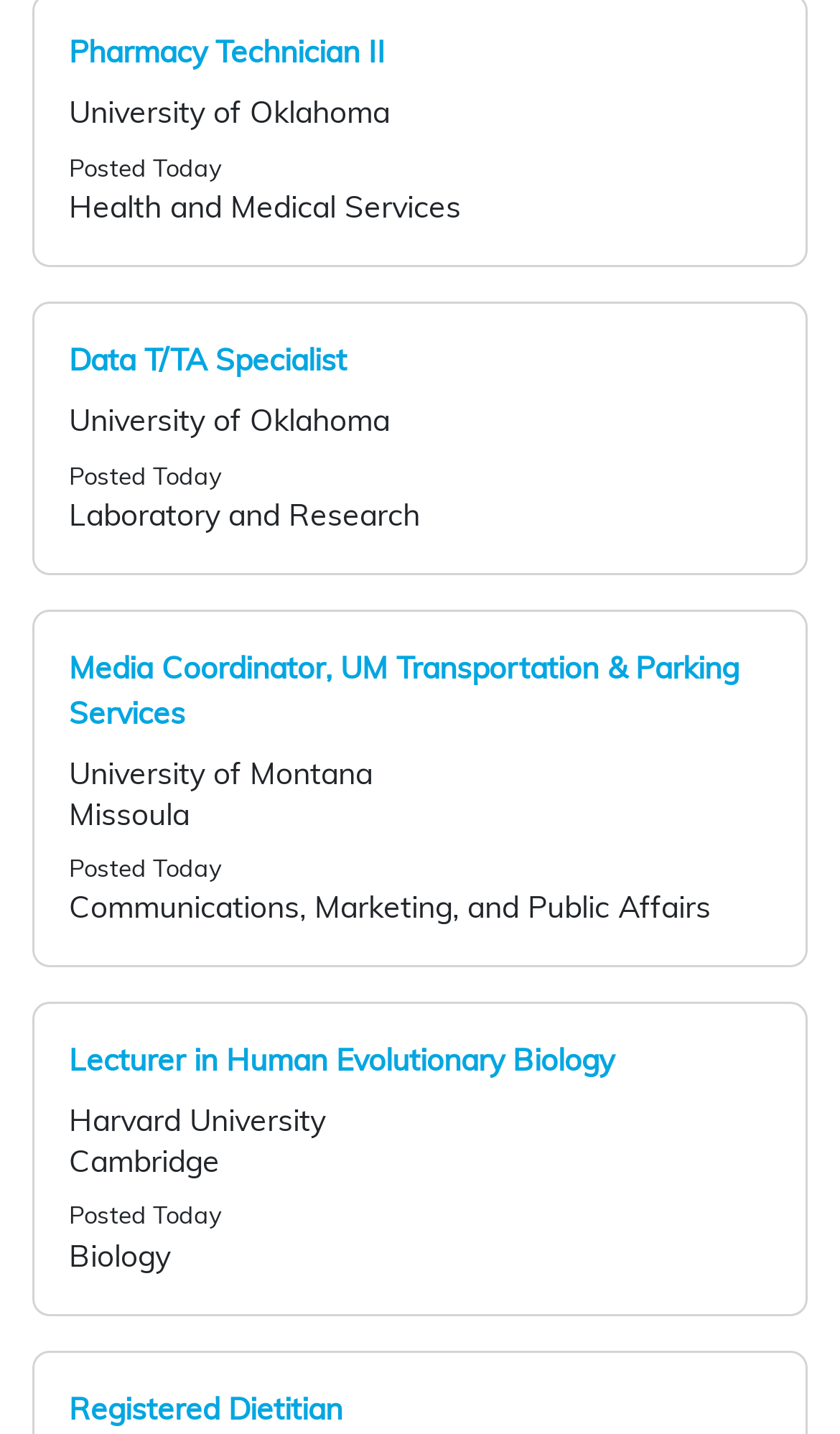Using the details from the image, please elaborate on the following question: What is the most recent posting date for all jobs on this page?

I found the most recent posting date for all jobs on this page by looking at the text next to each job title, which says 'Posted Today' for all jobs. This indicates that all jobs on this page were posted today.